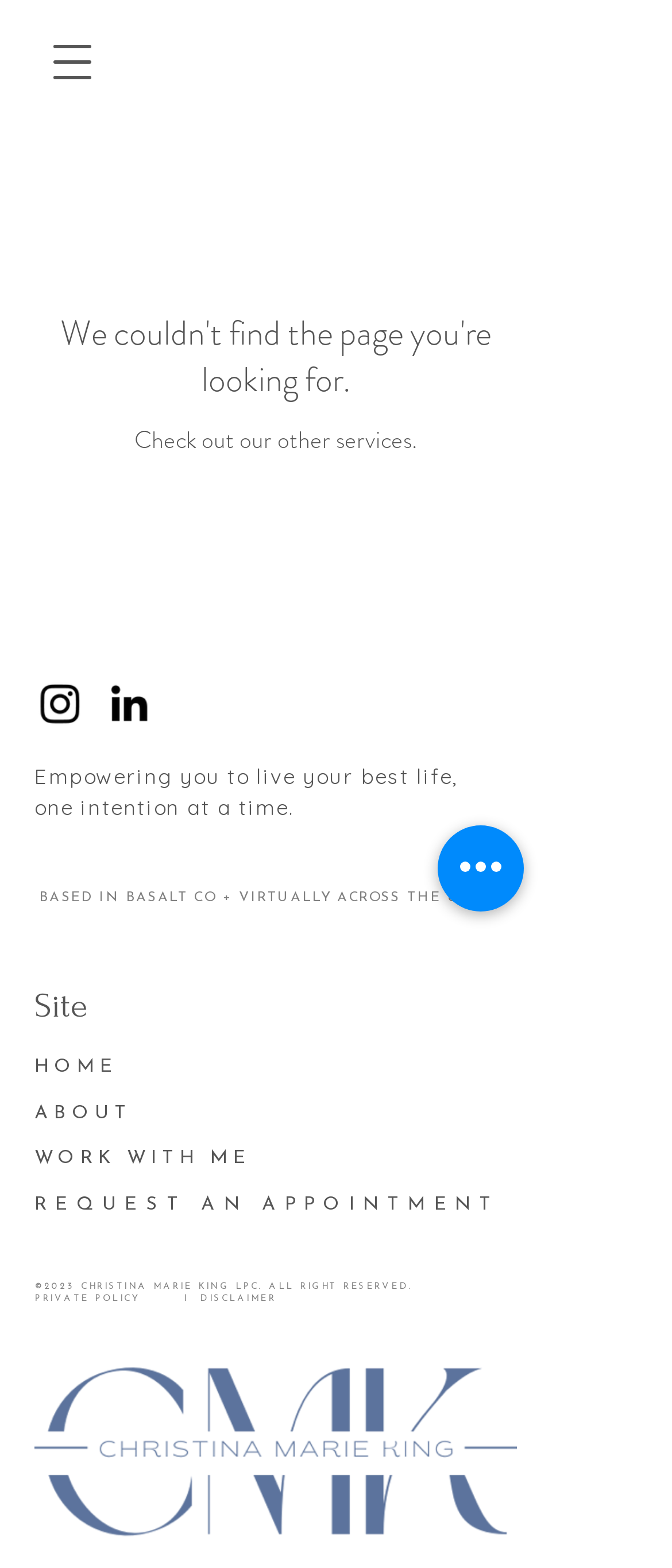Using floating point numbers between 0 and 1, provide the bounding box coordinates in the format (top-left x, top-left y, bottom-right x, bottom-right y). Locate the UI element described here: REQUEST AN APPOINTMENT

[0.051, 0.757, 0.744, 0.776]